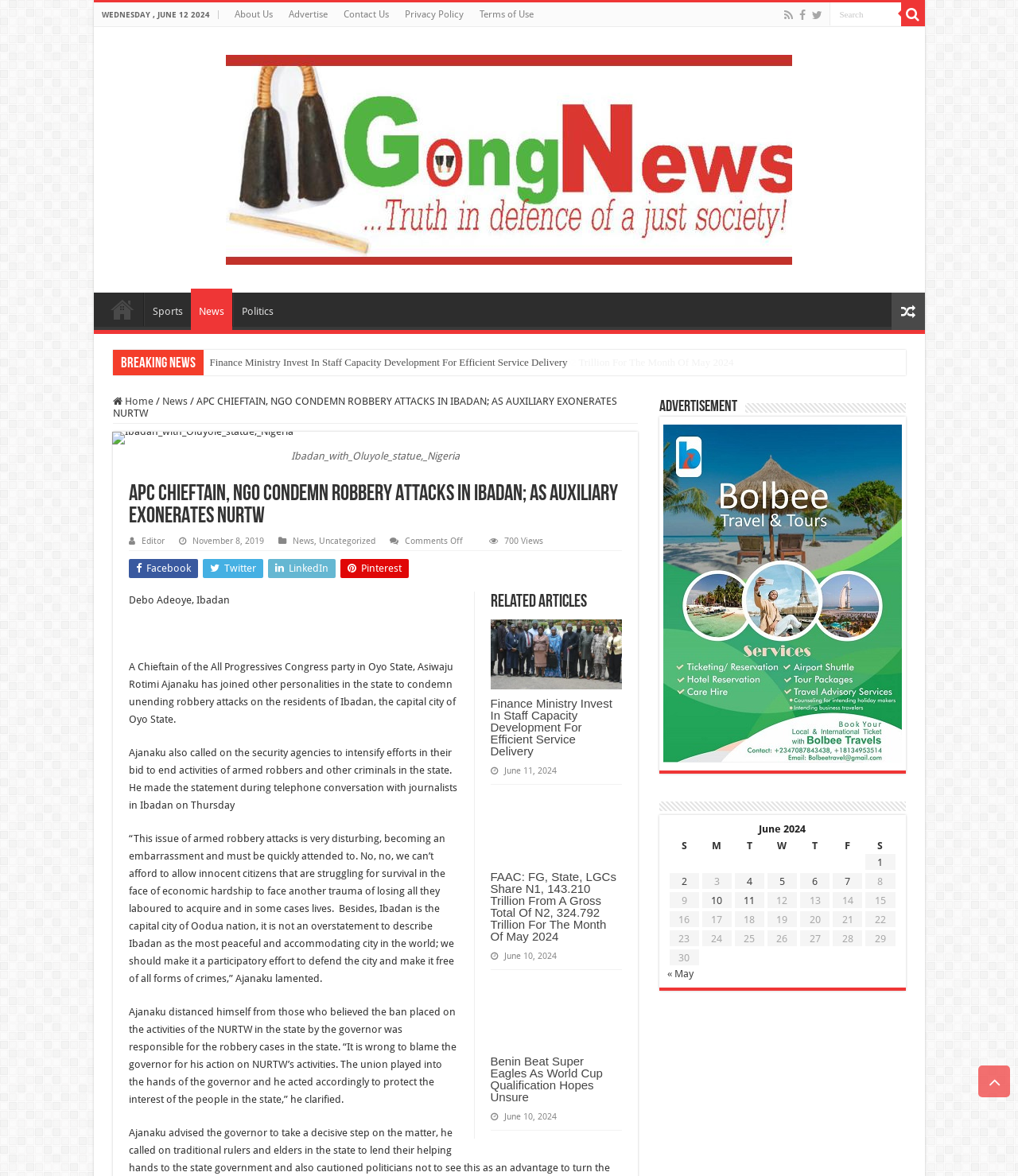Identify the bounding box coordinates of the region that should be clicked to execute the following instruction: "Search for something".

[0.814, 0.002, 0.885, 0.022]